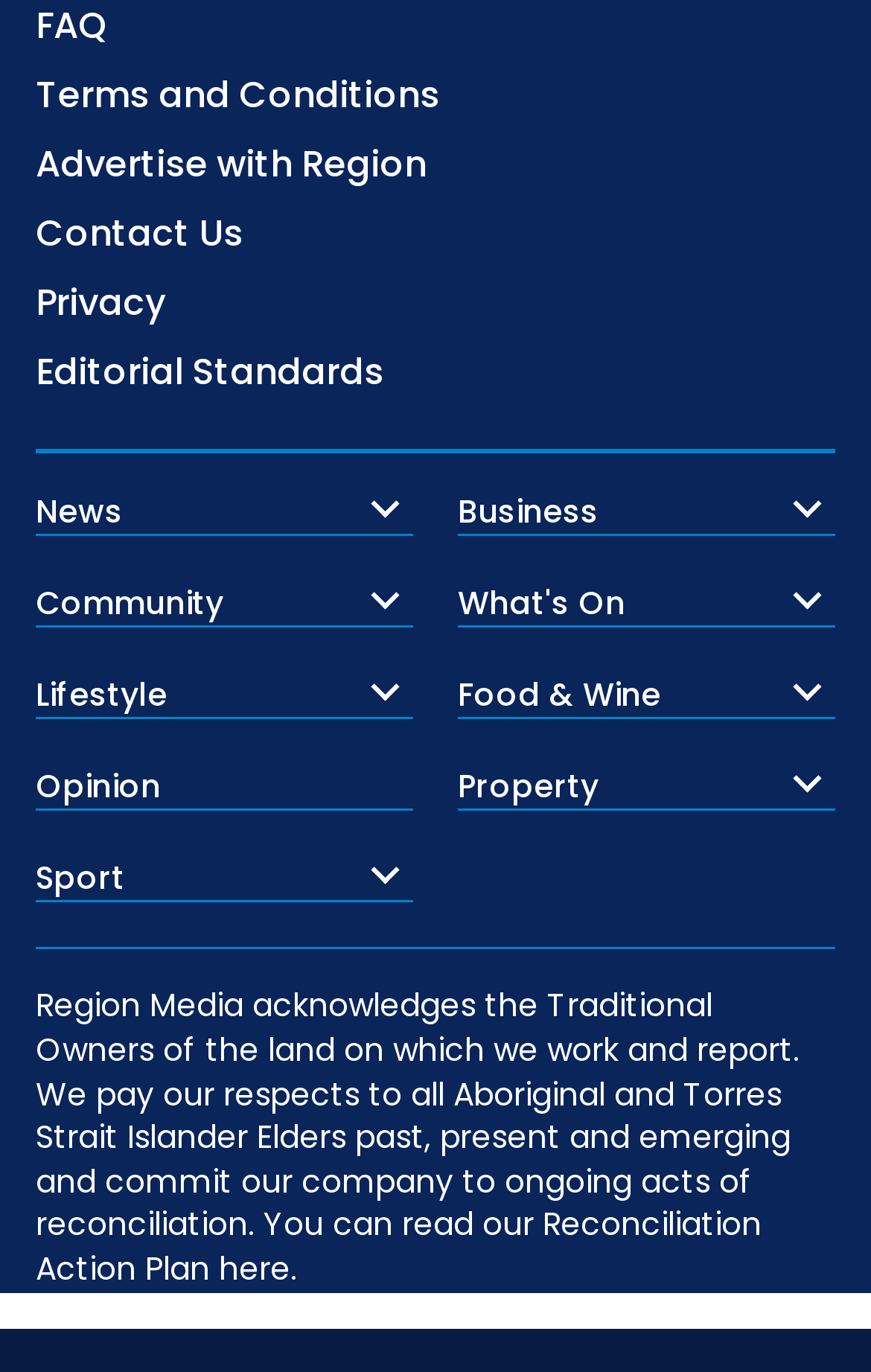How many categories are under the 'Sport' section?
Please provide a single word or phrase as your answer based on the screenshot.

5